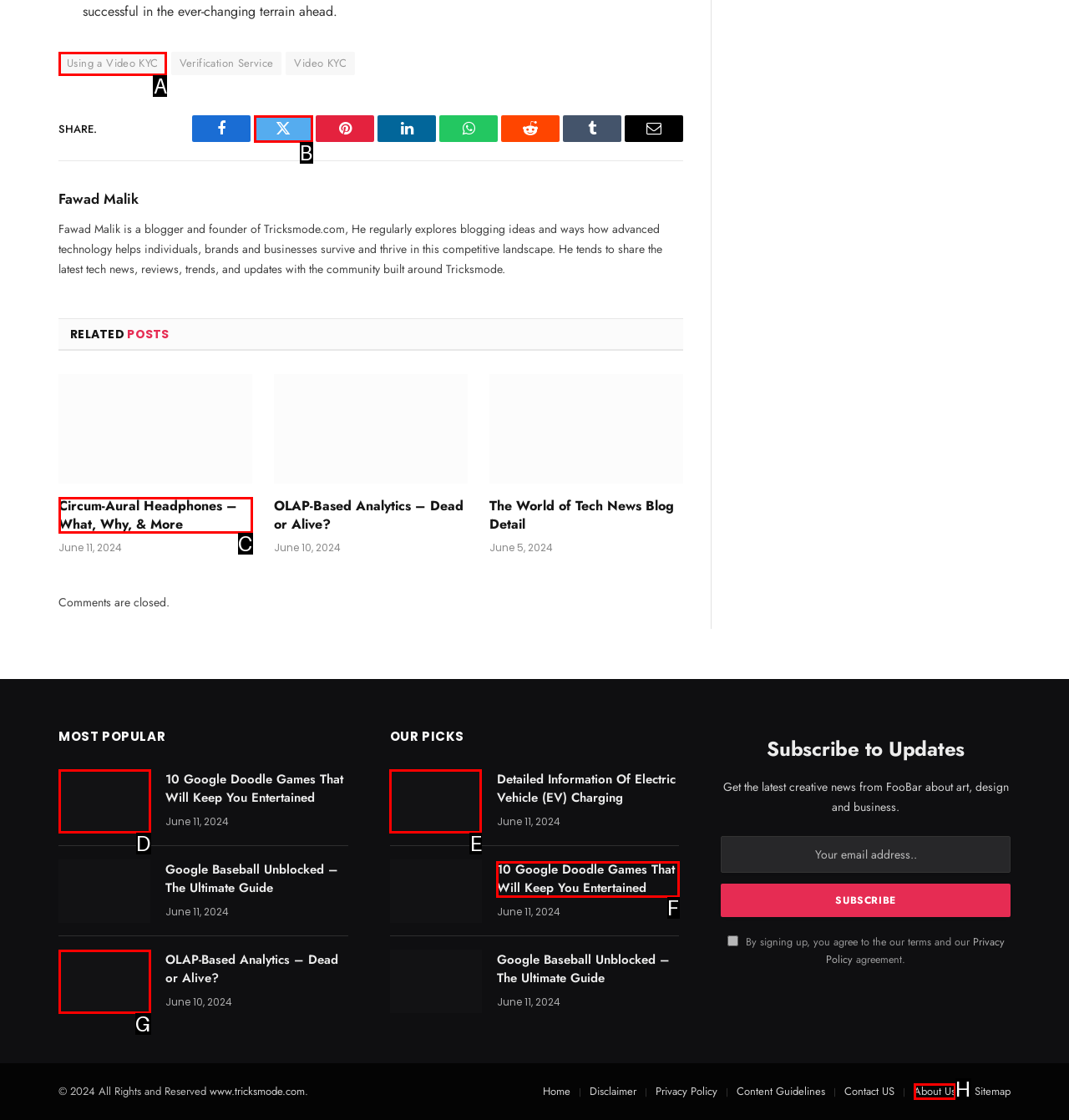To complete the task: Read the article 'Circum-Aural Headphones – What, Why, & More', which option should I click? Answer with the appropriate letter from the provided choices.

C